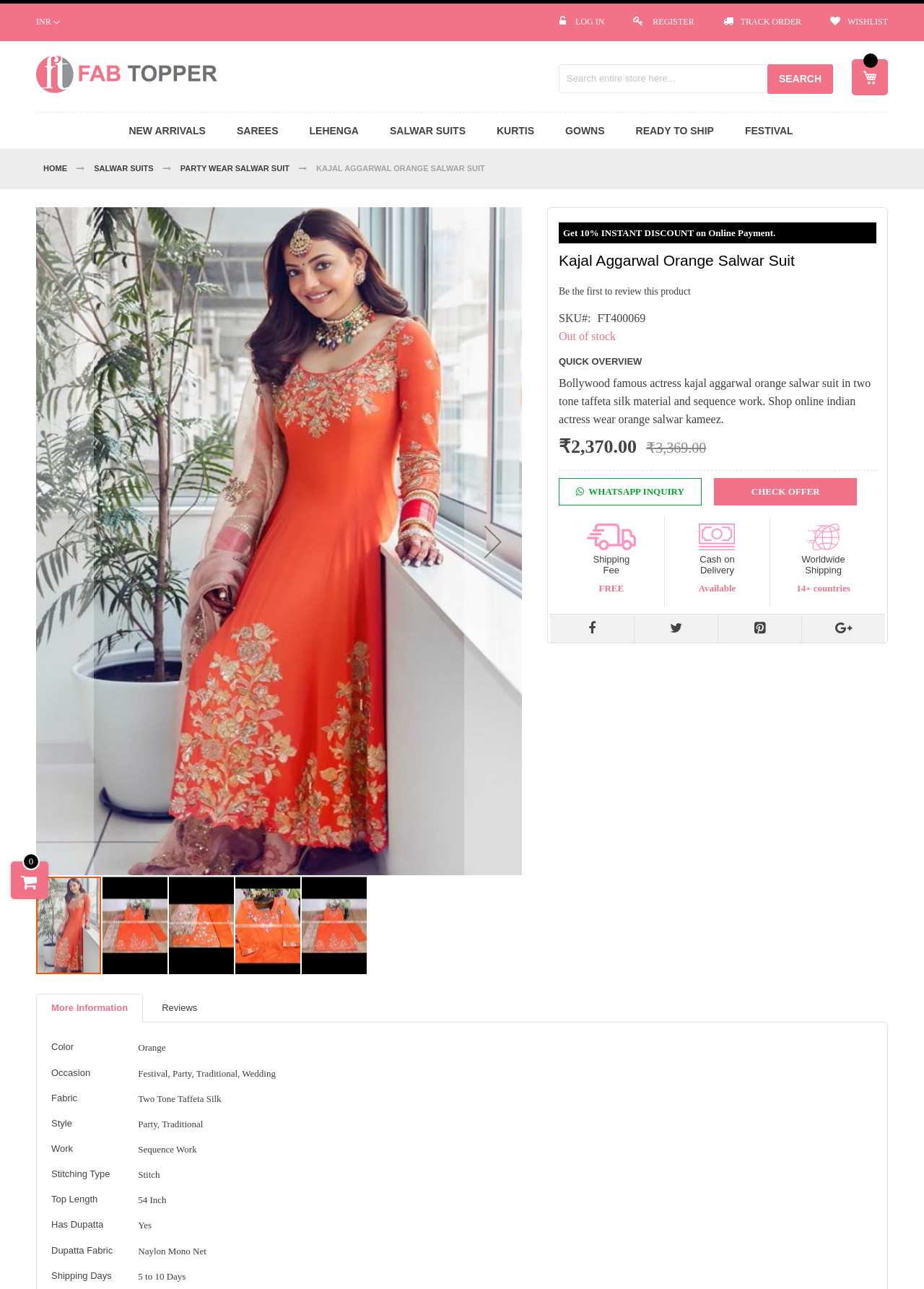Please identify the bounding box coordinates of the element I should click to complete this instruction: 'Check the product details'. The coordinates should be given as four float numbers between 0 and 1, like this: [left, top, right, bottom].

[0.605, 0.196, 0.948, 0.209]